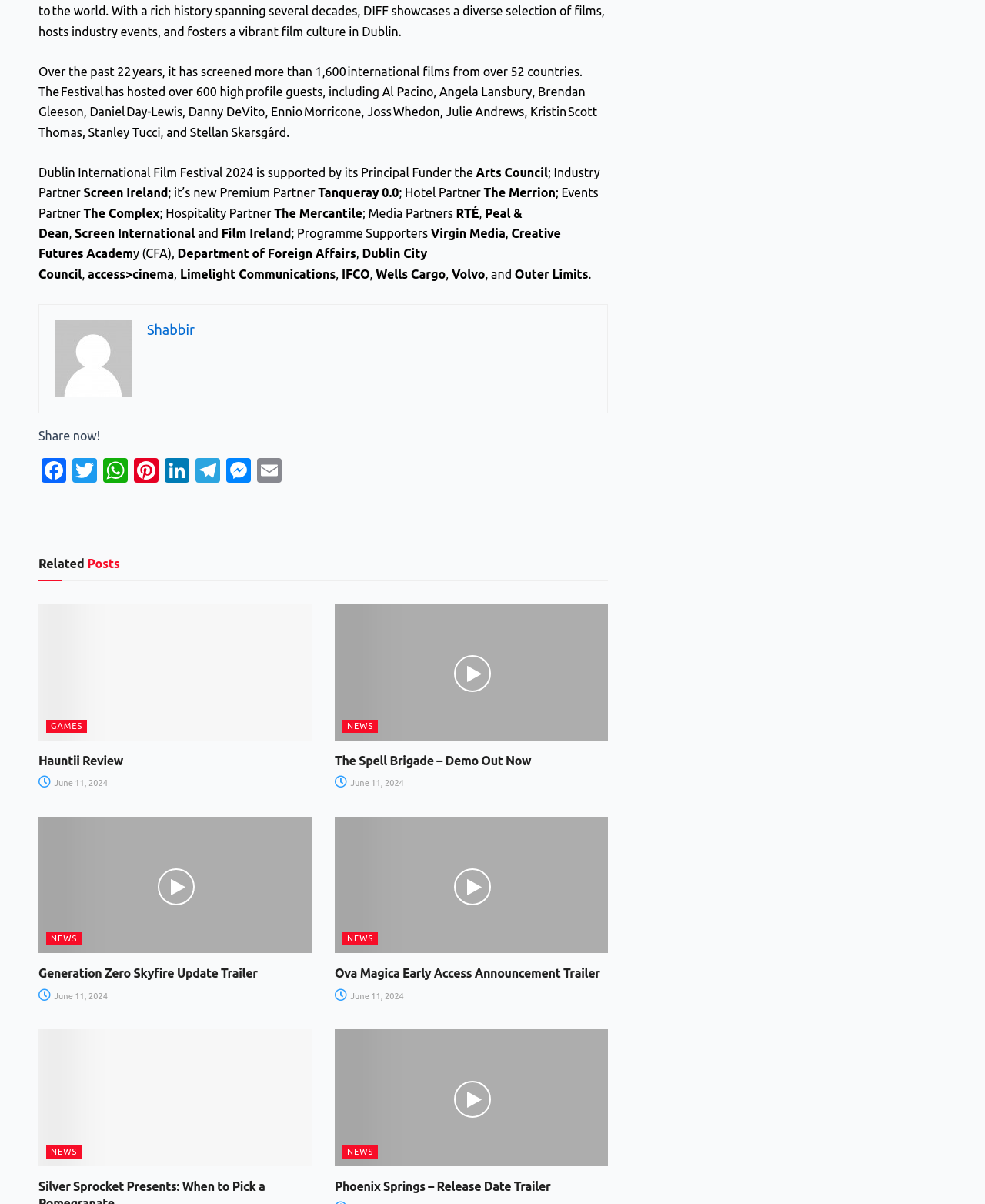How many international films have been screened by the festival?
Based on the image, answer the question with a single word or brief phrase.

over 1,600